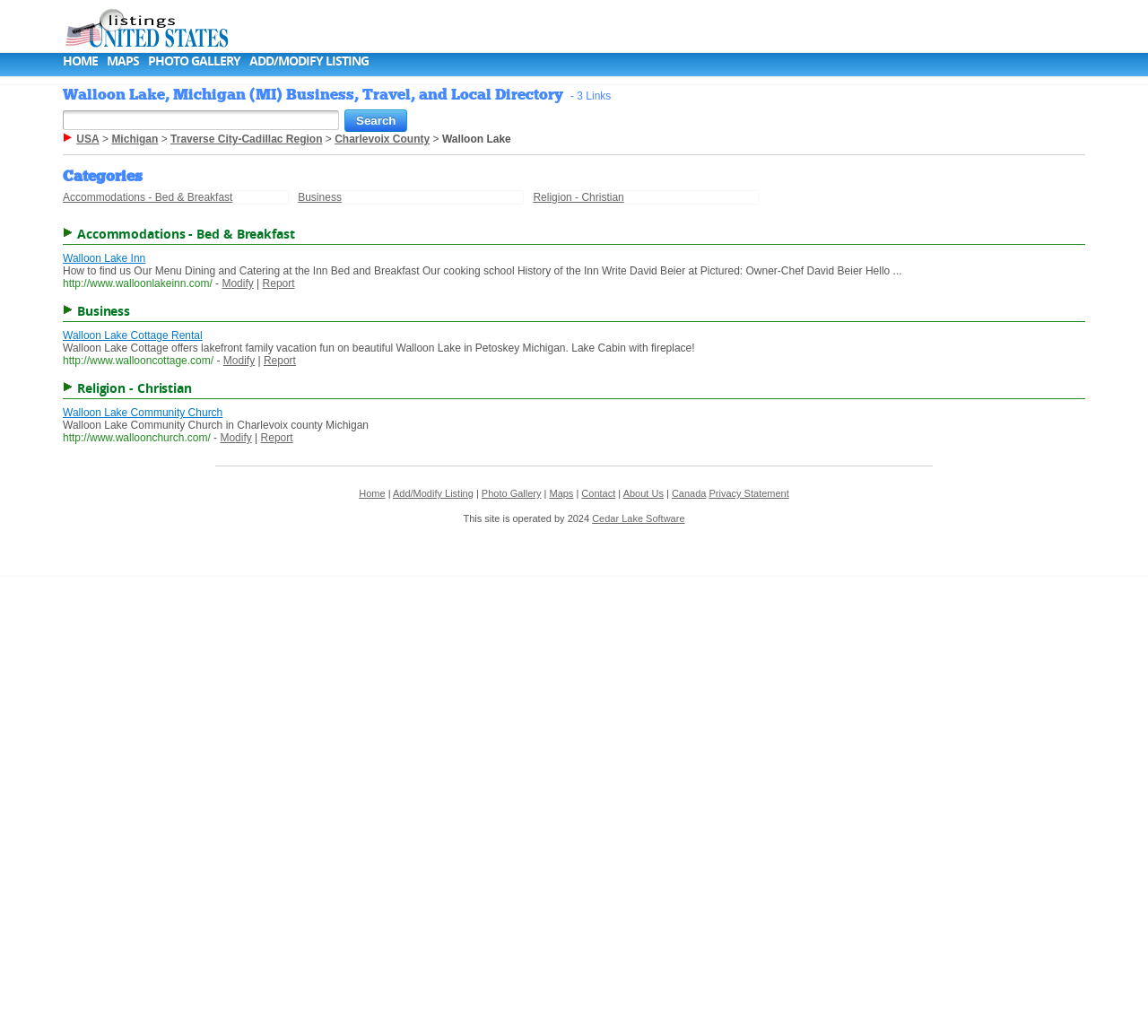Find the bounding box of the UI element described as: "Cedar Lake Software". The bounding box coordinates should be given as four float values between 0 and 1, i.e., [left, top, right, bottom].

[0.516, 0.495, 0.596, 0.506]